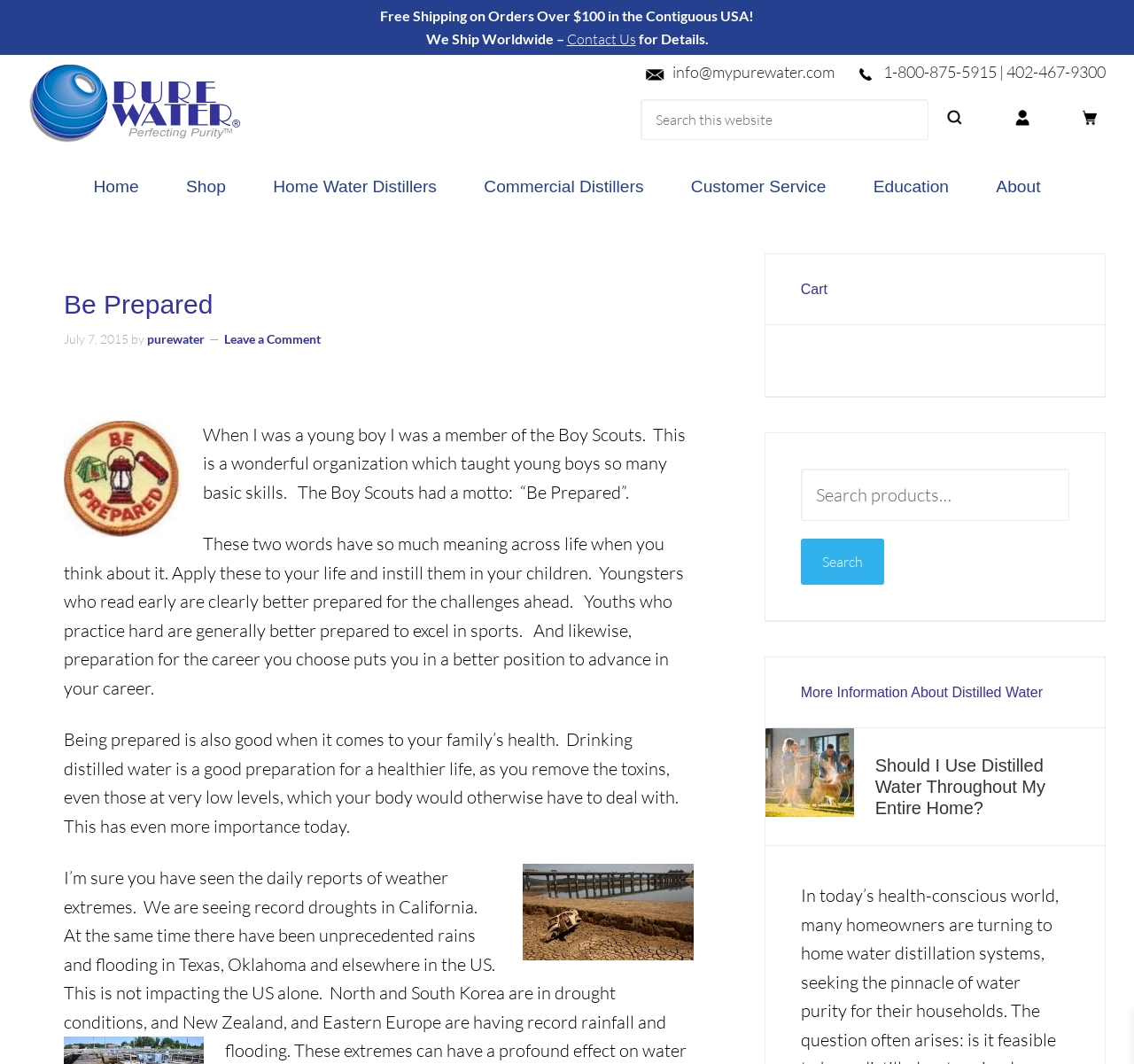Generate a thorough caption that explains the contents of the webpage.

The webpage is about My Pure Water, a company that sells water distillers. At the top of the page, there are two promotional messages: "Free Shipping on Orders Over $100 in the Contiguous USA!" and "We Ship Worldwide – Contact Us for Details." Below these messages, there are links to the company's contact information, including email and phone numbers.

The main navigation menu is located below the promotional messages, with links to various sections of the website, including Home, Shop, Home Water Distillers, Commercial Distillers, Customer Service, Education, and About.

The main content of the page is a blog post titled "Be Prepared" with a subtitle "My Pure Water." The post is about the importance of being prepared in life, using the Boy Scouts' motto as an example. The author reflects on how the motto applies to various aspects of life, including education, sports, and career preparation. The post also discusses the importance of being prepared for one's family's health, particularly by drinking distilled water.

The blog post is accompanied by two images: one at the top with the title "Be Prepared" and another at the bottom showing a drought scene. The text is divided into four paragraphs, with the first paragraph introducing the concept of being prepared, the second paragraph discussing its application in various areas of life, the third paragraph focusing on the importance of preparation for one's family's health, and the fourth paragraph discussing the current weather extremes and their impact on health.

On the right side of the page, there are two sections: one with a search bar and a heading "Cart," and another with a heading "More Information About Distilled Water" and a link to an article titled "Should I Use Distilled Water Throughout My Entire Home?"